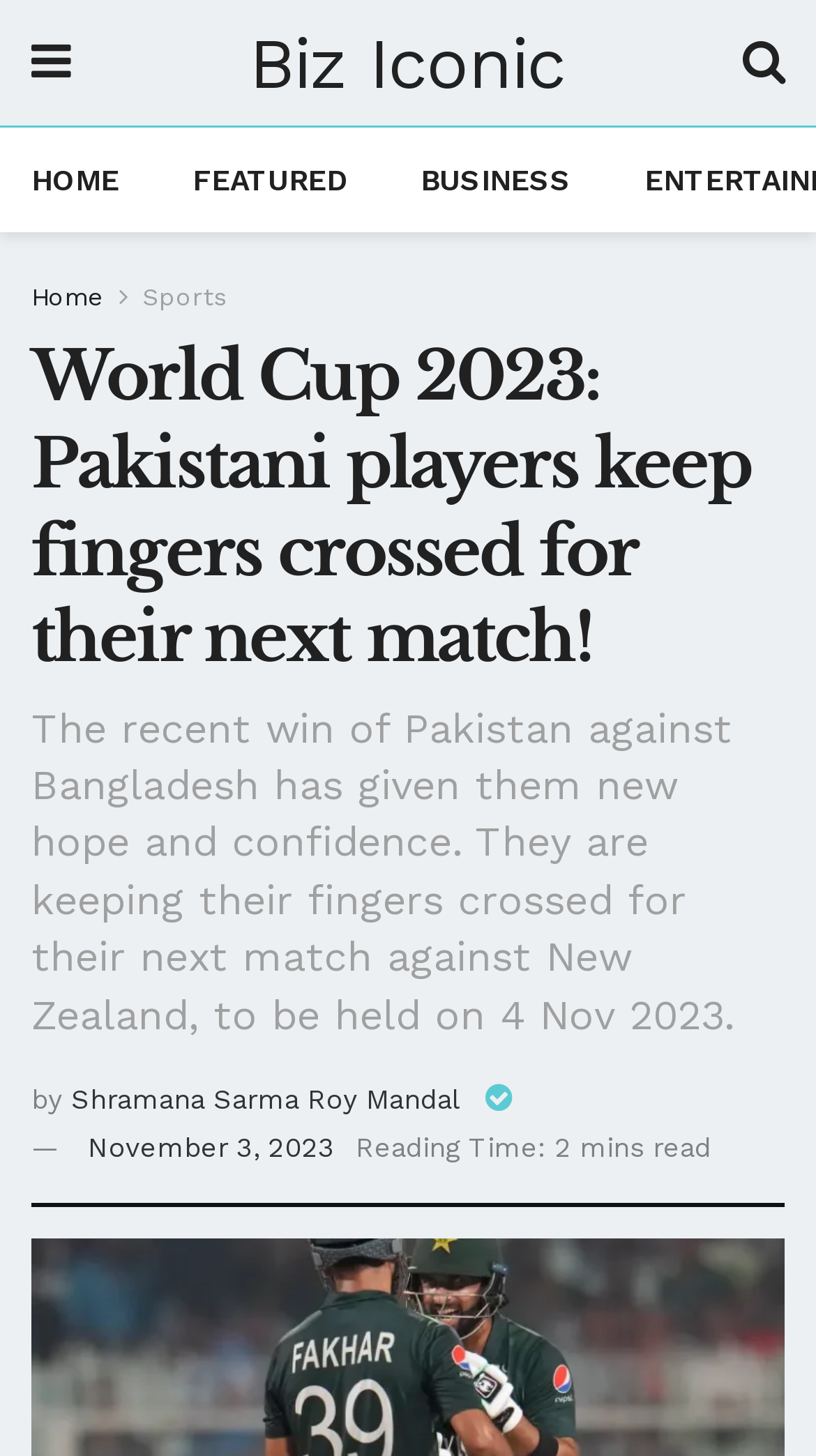Give a short answer using one word or phrase for the question:
What is the category of this article?

Sports